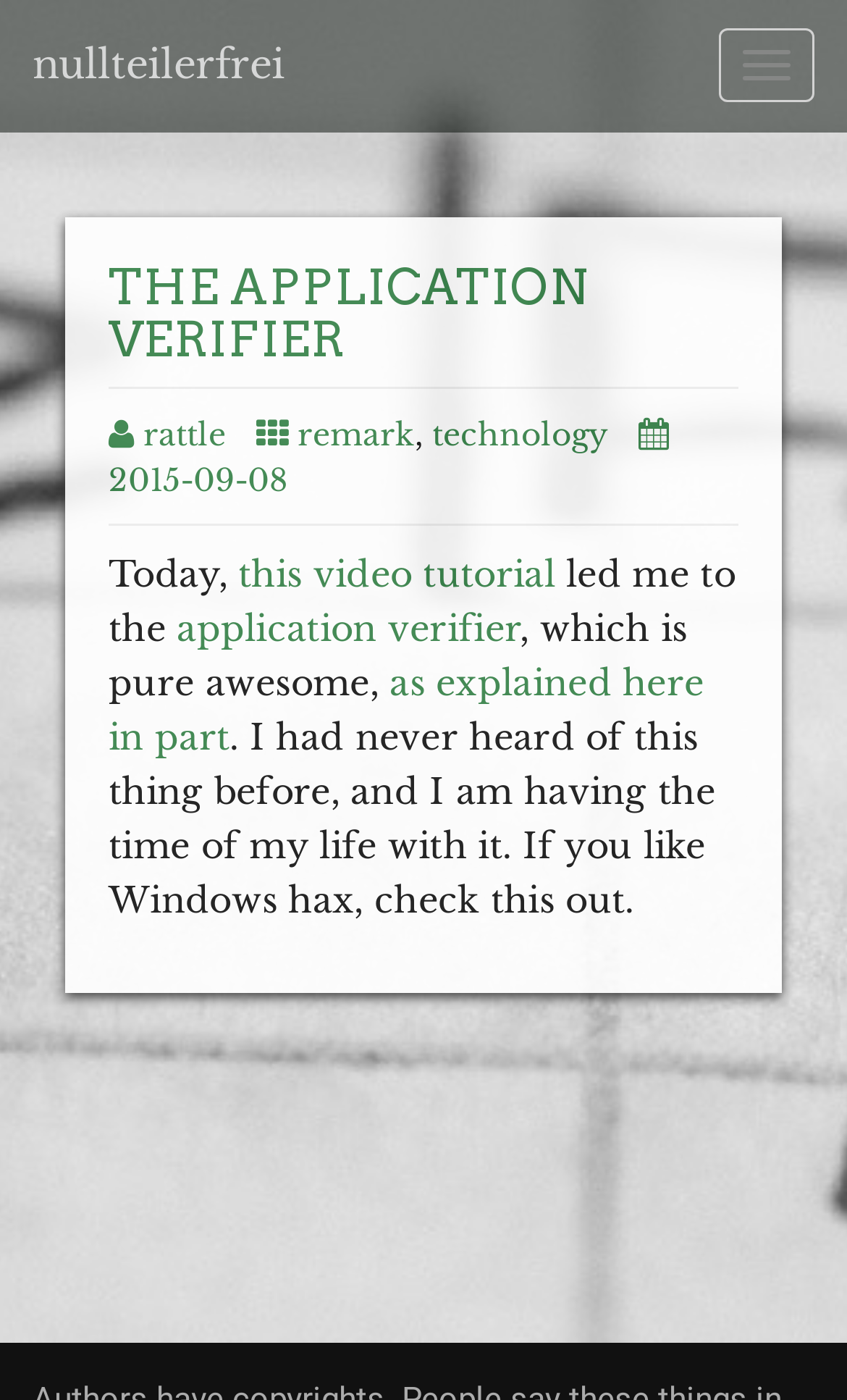Please mark the clickable region by giving the bounding box coordinates needed to complete this instruction: "Watch the video tutorial".

[0.281, 0.394, 0.655, 0.425]